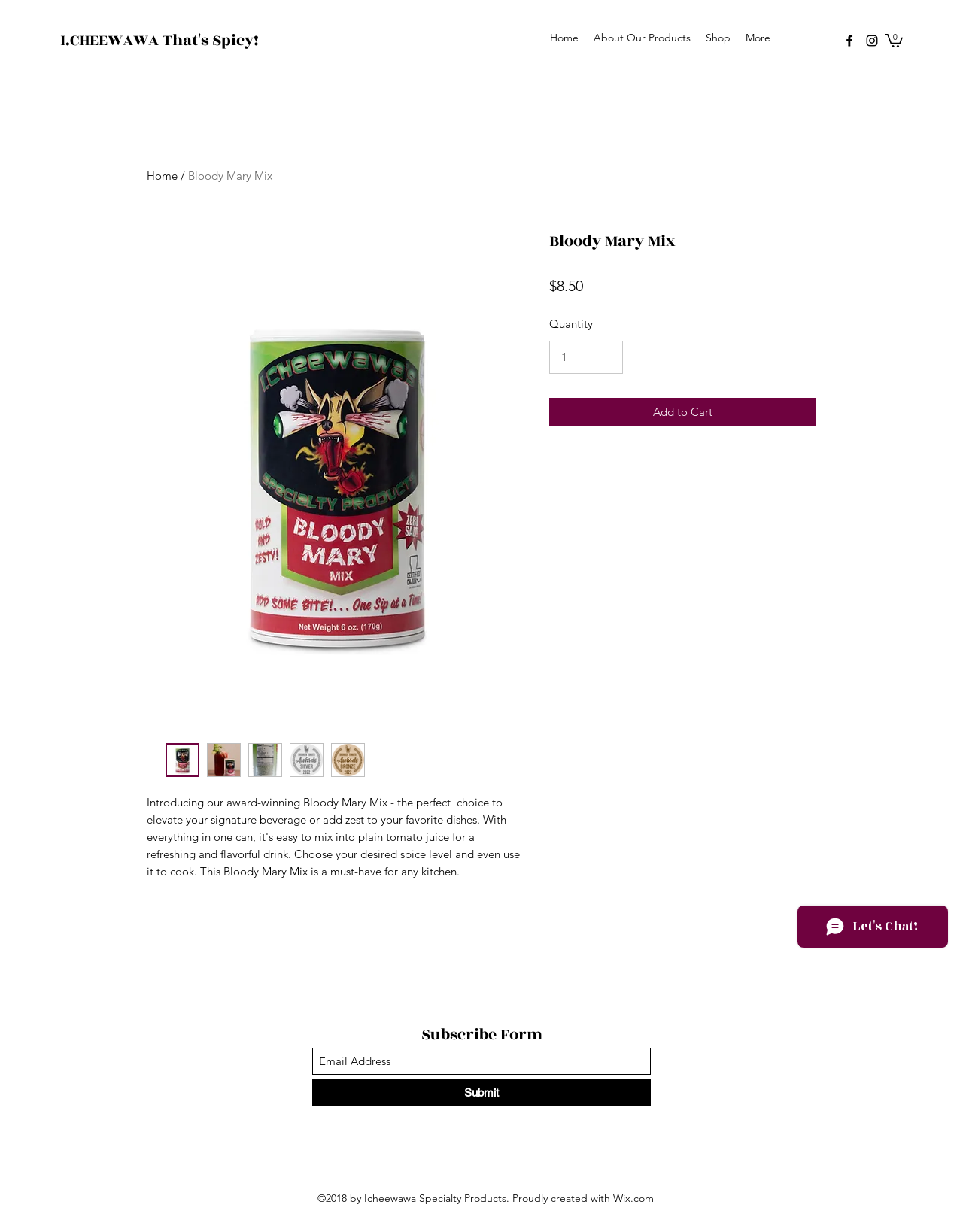Specify the bounding box coordinates of the area that needs to be clicked to achieve the following instruction: "Click on the 'Home' link".

[0.563, 0.021, 0.609, 0.04]